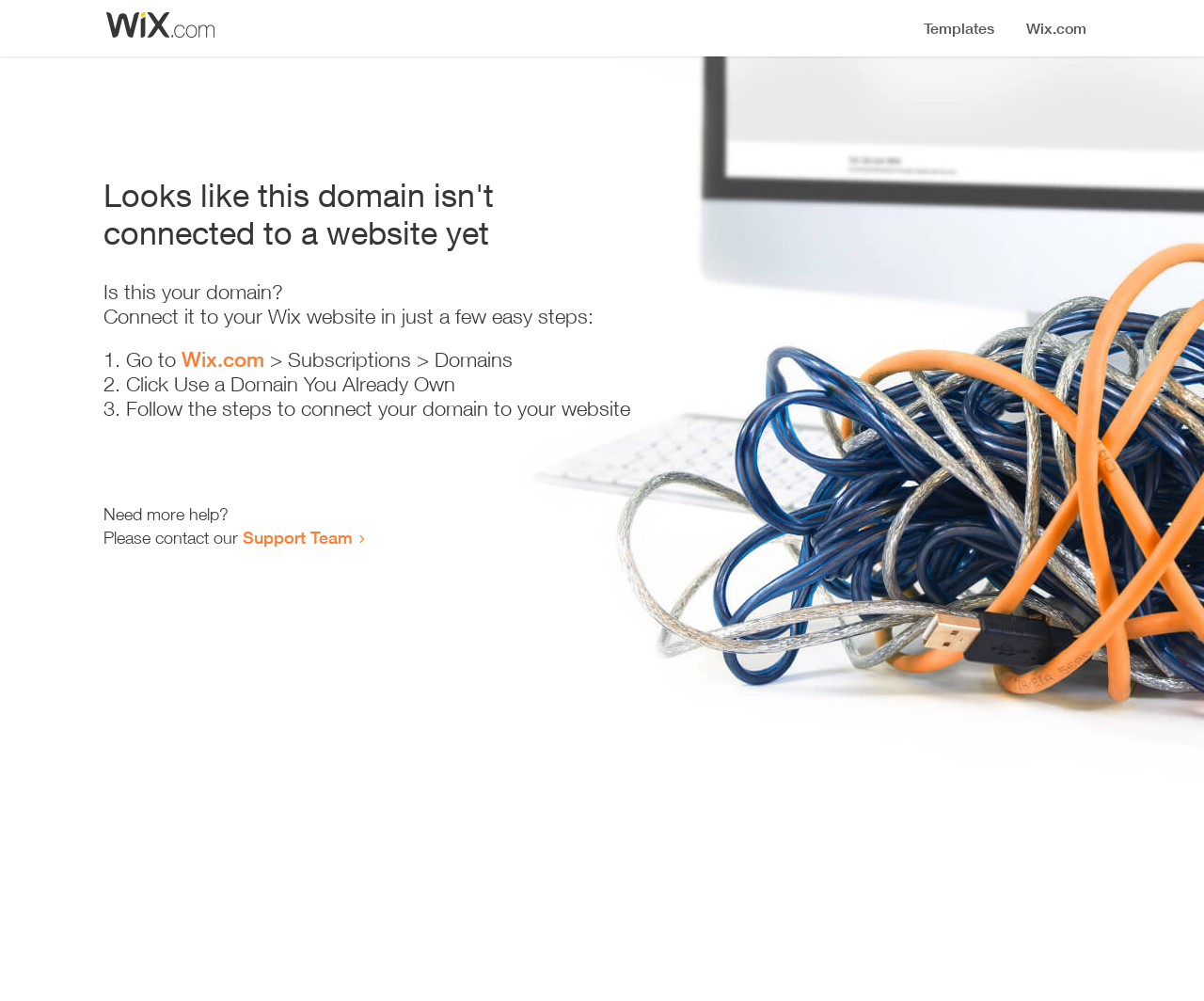Provide a brief response to the question below using a single word or phrase: 
What is the purpose of the link 'Wix.com'?

To connect domain